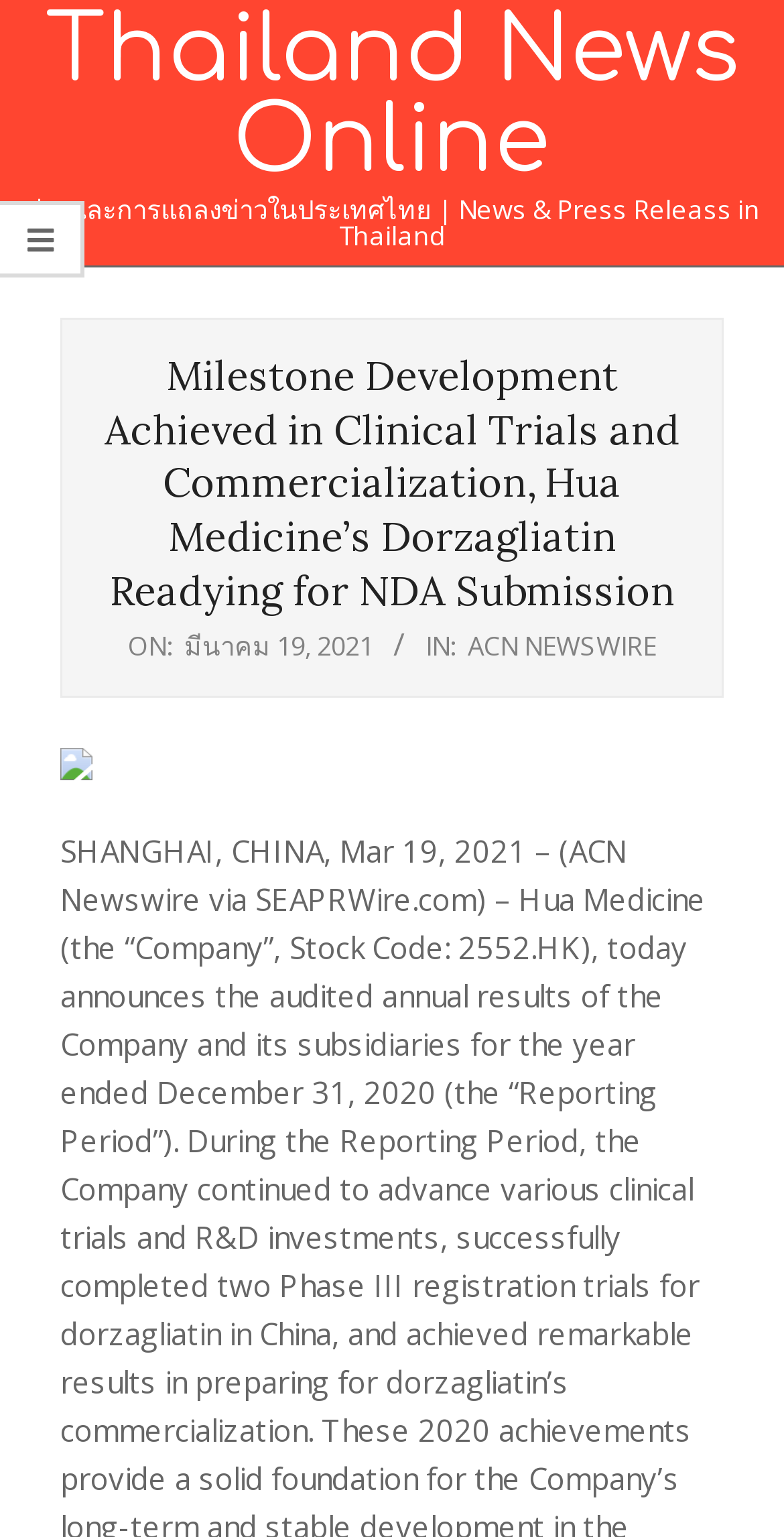Find and provide the bounding box coordinates for the UI element described with: "Thailand News Online".

[0.008, 0.004, 0.992, 0.122]